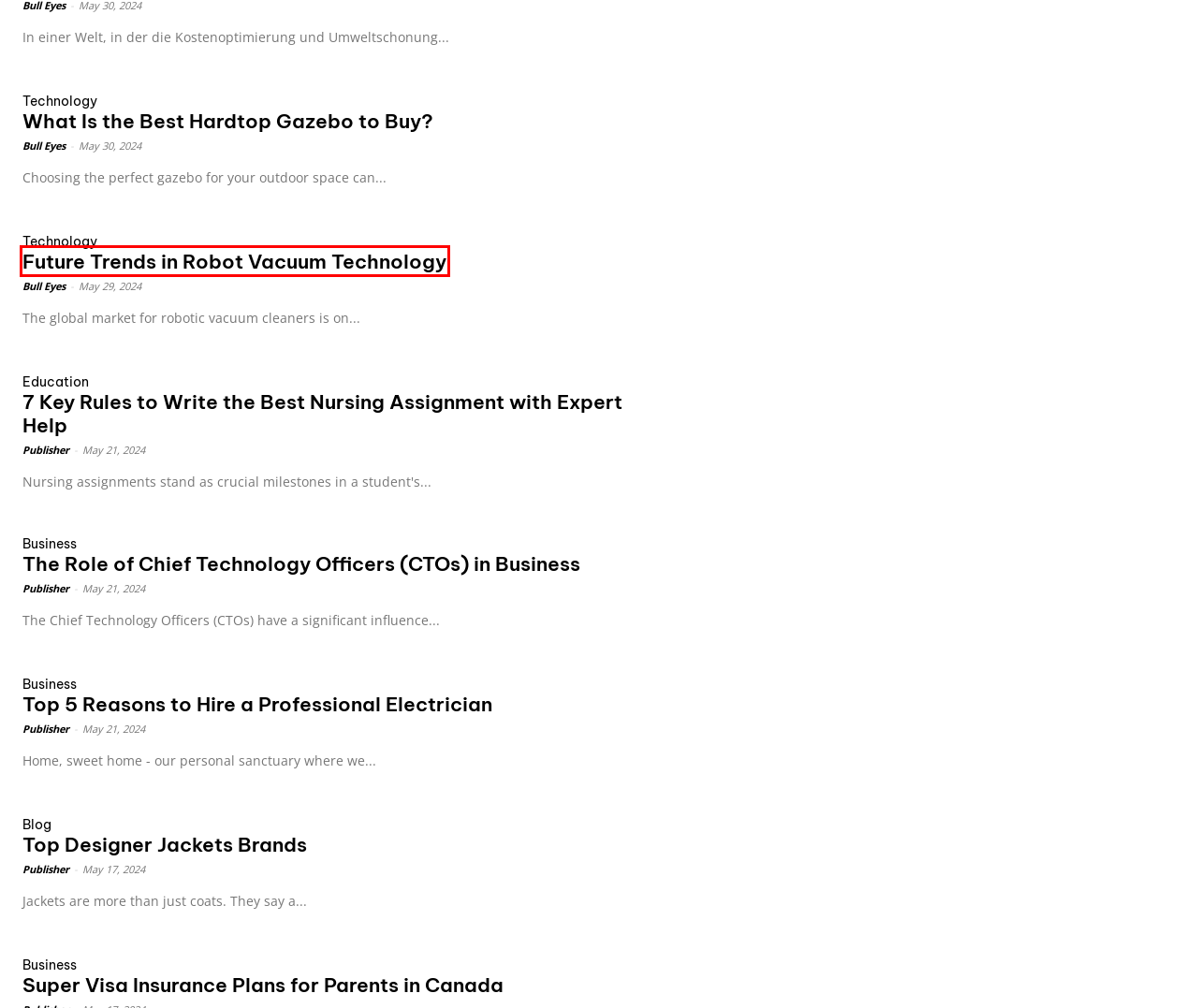You are presented with a screenshot of a webpage that includes a red bounding box around an element. Determine which webpage description best matches the page that results from clicking the element within the red bounding box. Here are the candidates:
A. Top Designer Jackets Brands
B. 7 Writing Rules To Draft The Finest Nursing Assignment With Effective Help!
C. Top 5 Reasons To Hire A Professional Electrician
D. Super Visa Insurance Plans For Parents In Canada
E. The Role Of Chief Technology Officers (CTOs) In Business » Index Nasdaq
F. Future Trends In Robot Vacuum Technology » Index Nasdaq
G. What Is The Best Hardtop Gazebo To Buy? » Index Nasdaq
H. History — Indexnasdaq

F